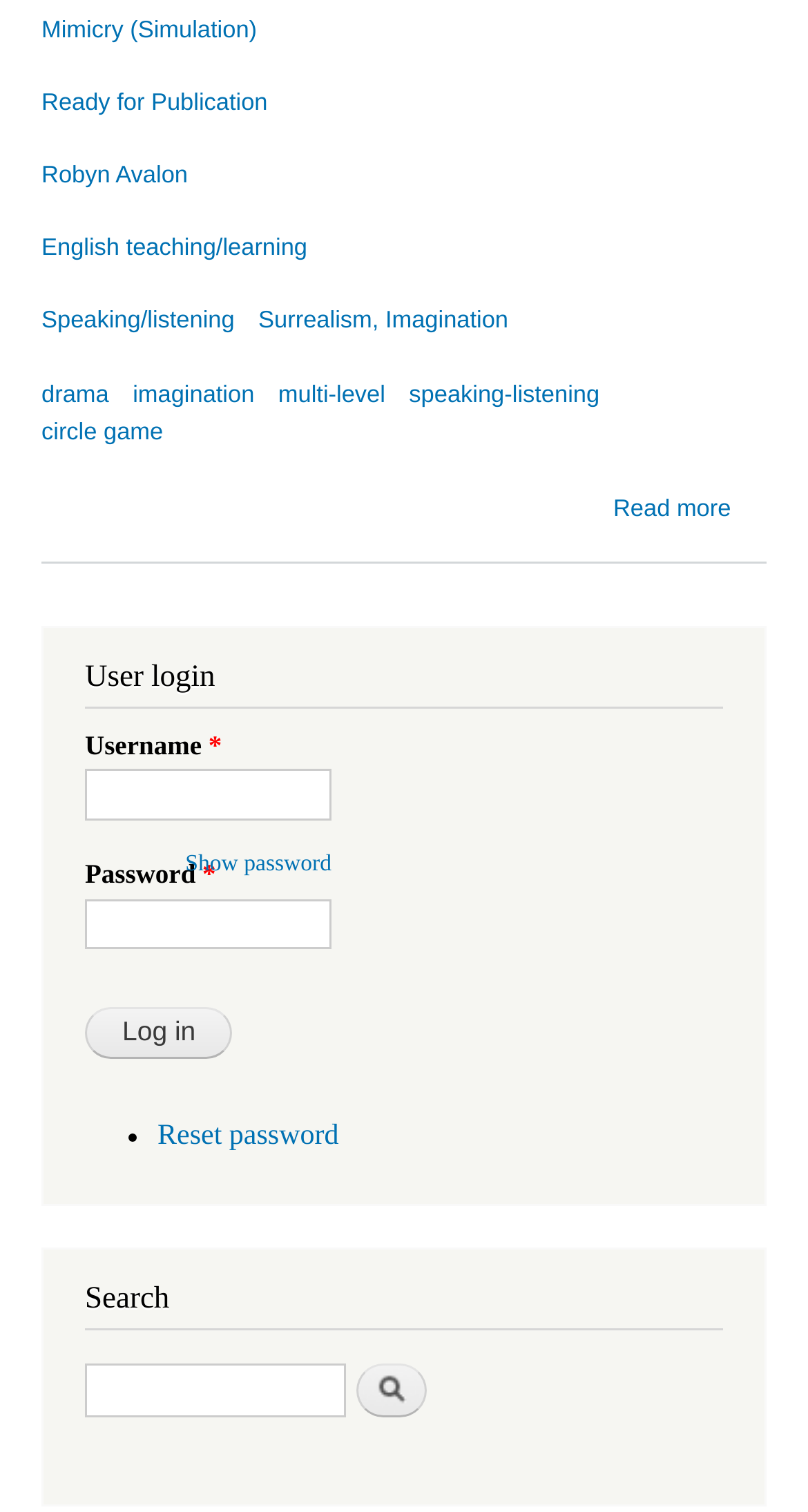Locate the bounding box of the UI element defined by this description: "name="op" value="Log in"". The coordinates should be given as four float numbers between 0 and 1, formatted as [left, top, right, bottom].

[0.105, 0.667, 0.288, 0.701]